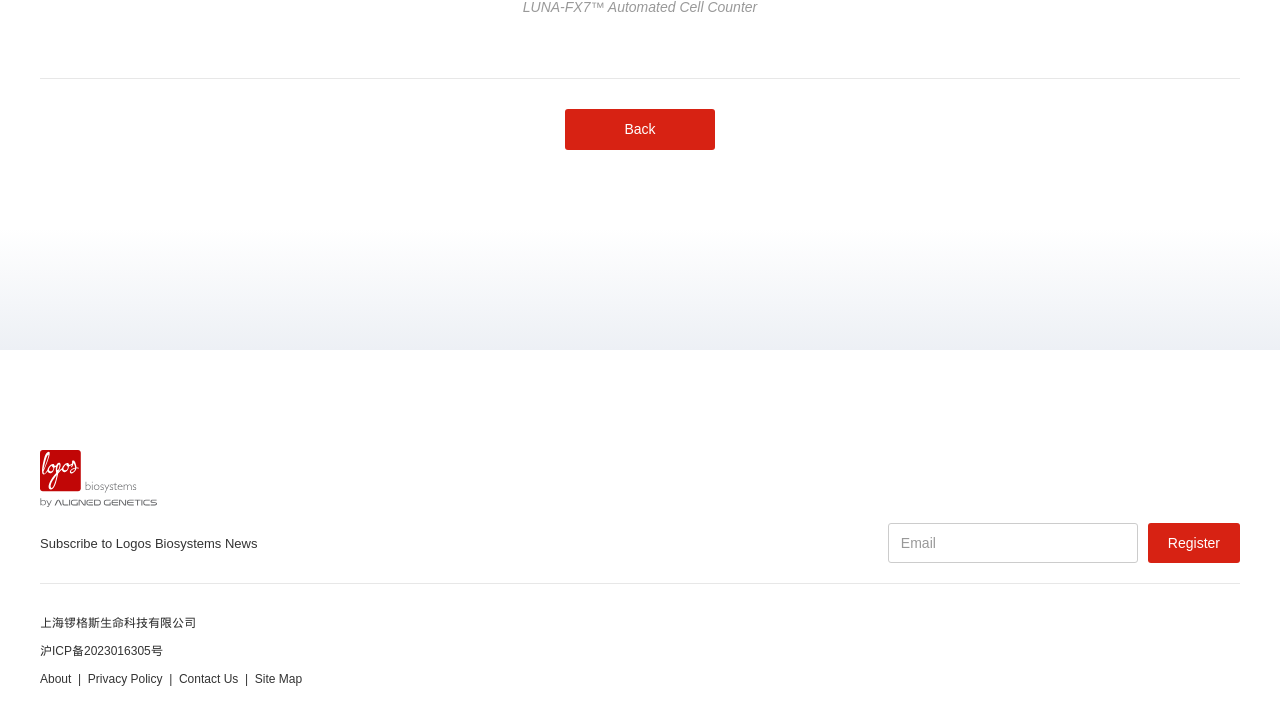What is the function of the 'Back' link? Based on the image, give a response in one word or a short phrase.

To go back